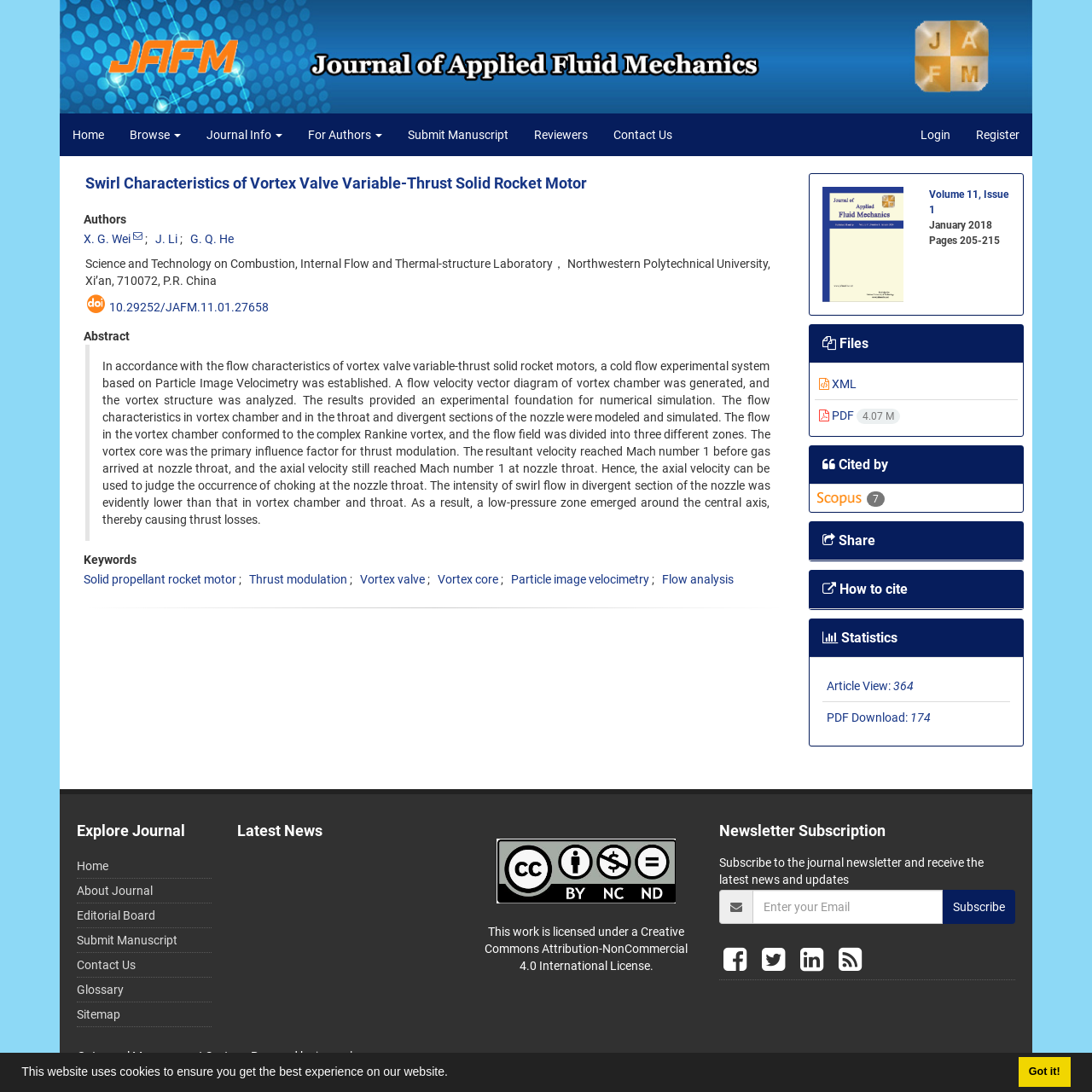What is the name of the first author?
Give a one-word or short-phrase answer derived from the screenshot.

X. G. Wei